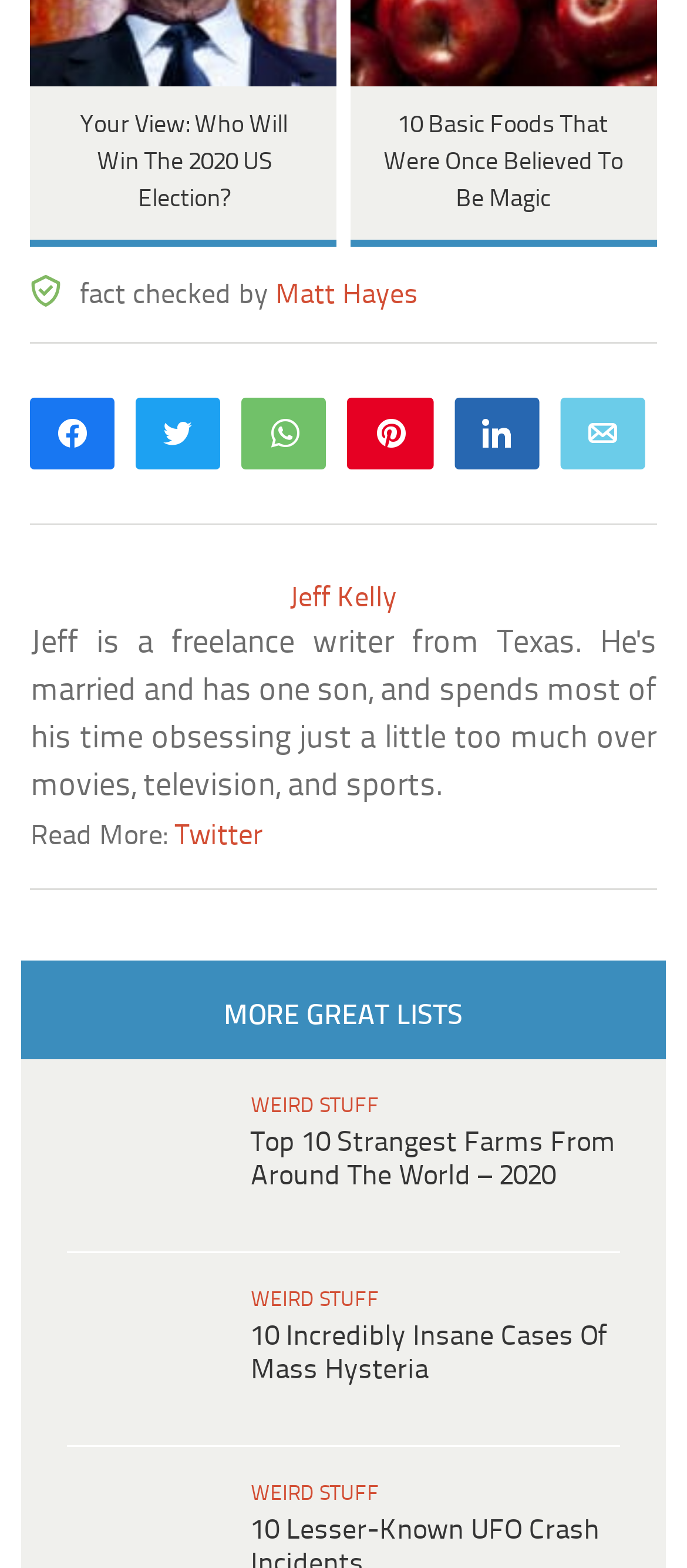Determine the bounding box coordinates of the section to be clicked to follow the instruction: "Download Alexa Android app". The coordinates should be given as four float numbers between 0 and 1, formatted as [left, top, right, bottom].

None